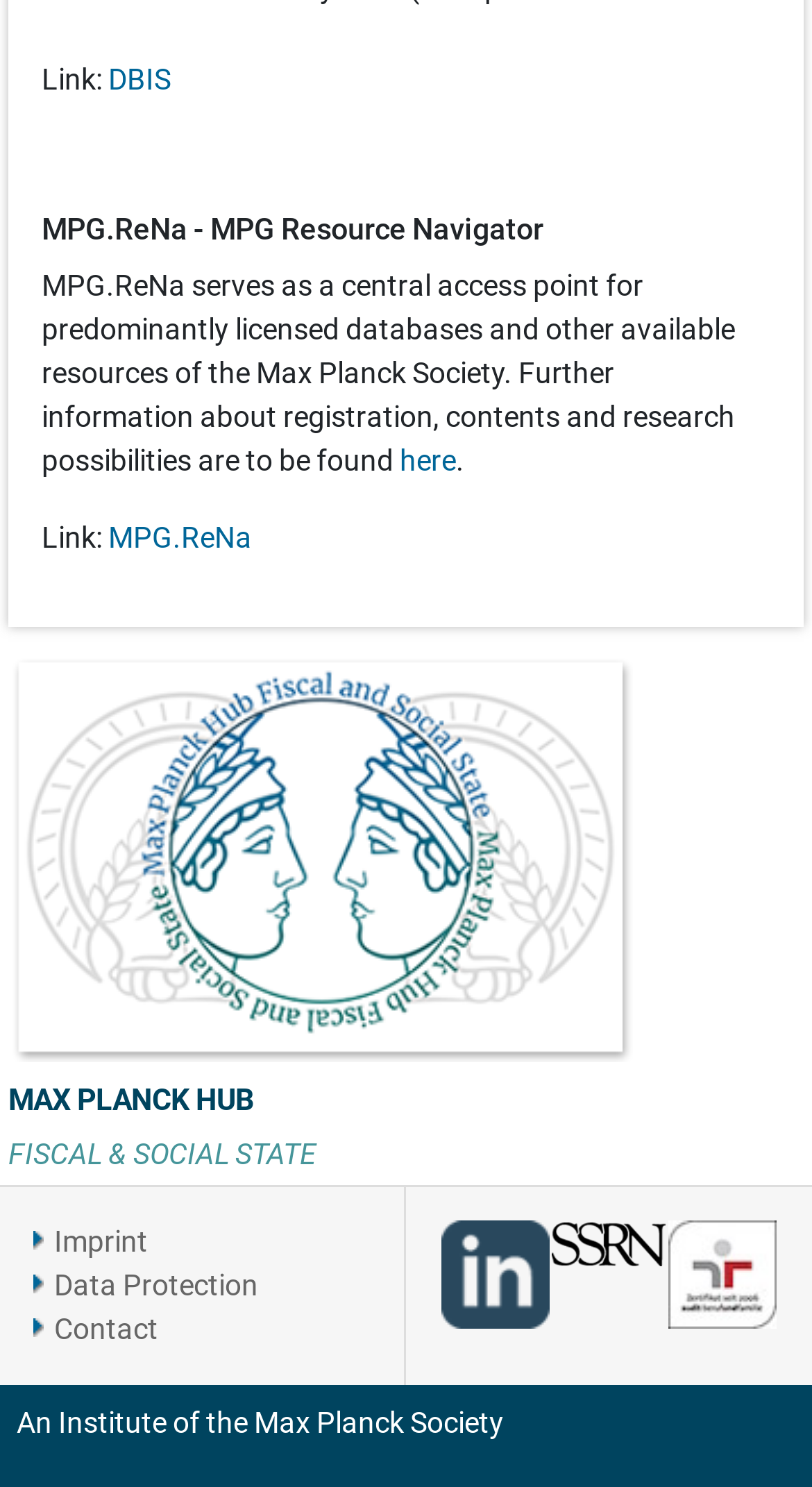What is the topic of the resources available on MPG.ReNa?
Please give a detailed and thorough answer to the question, covering all relevant points.

The text 'MPG.ReNa serves as a central access point for predominantly licensed databases and other available resources of the Max Planck Society.' suggests that the resources available on MPG.ReNa are predominantly licensed databases.